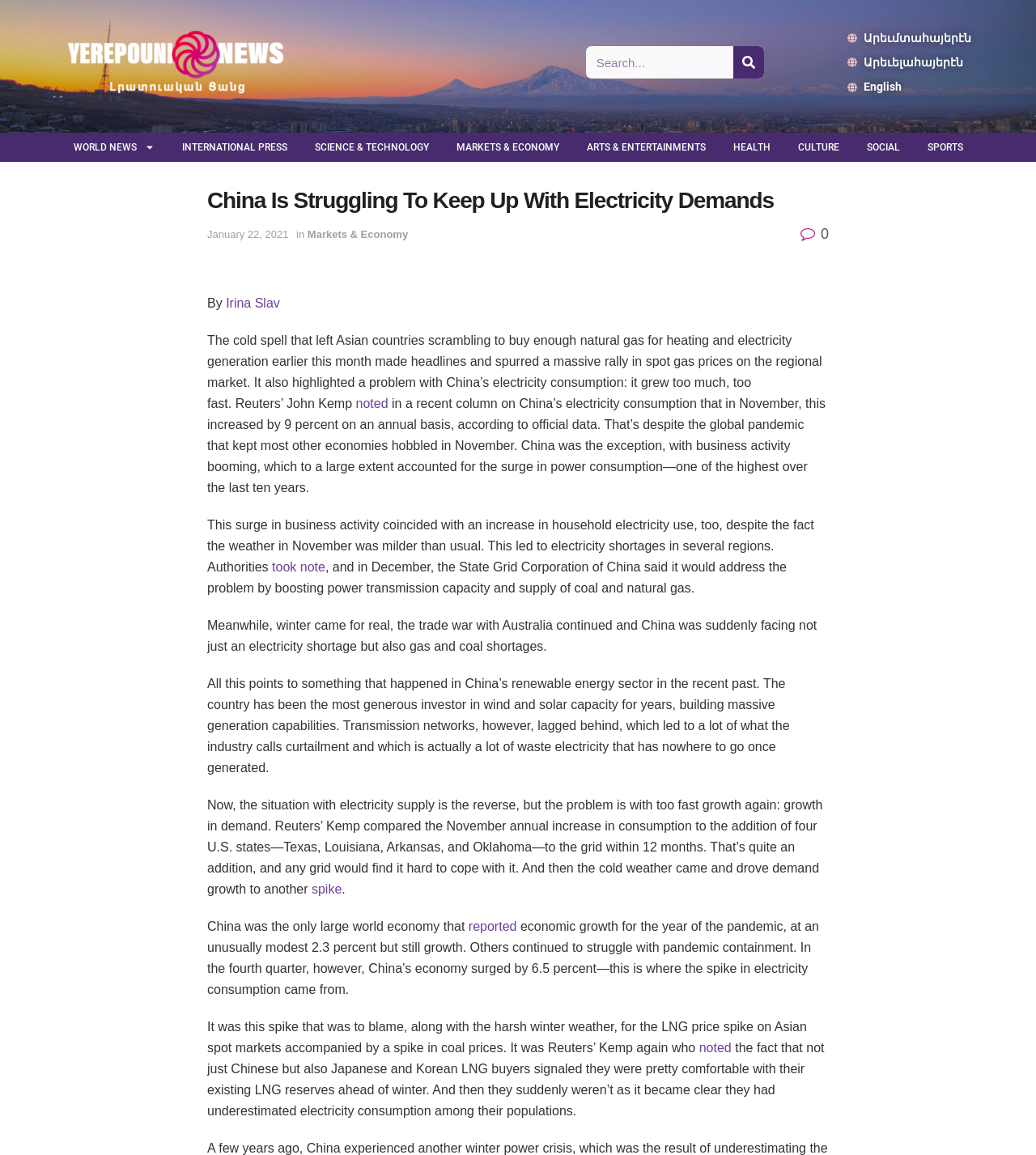Can you show the bounding box coordinates of the region to click on to complete the task described in the instruction: "Search for news"?

[0.566, 0.04, 0.737, 0.068]